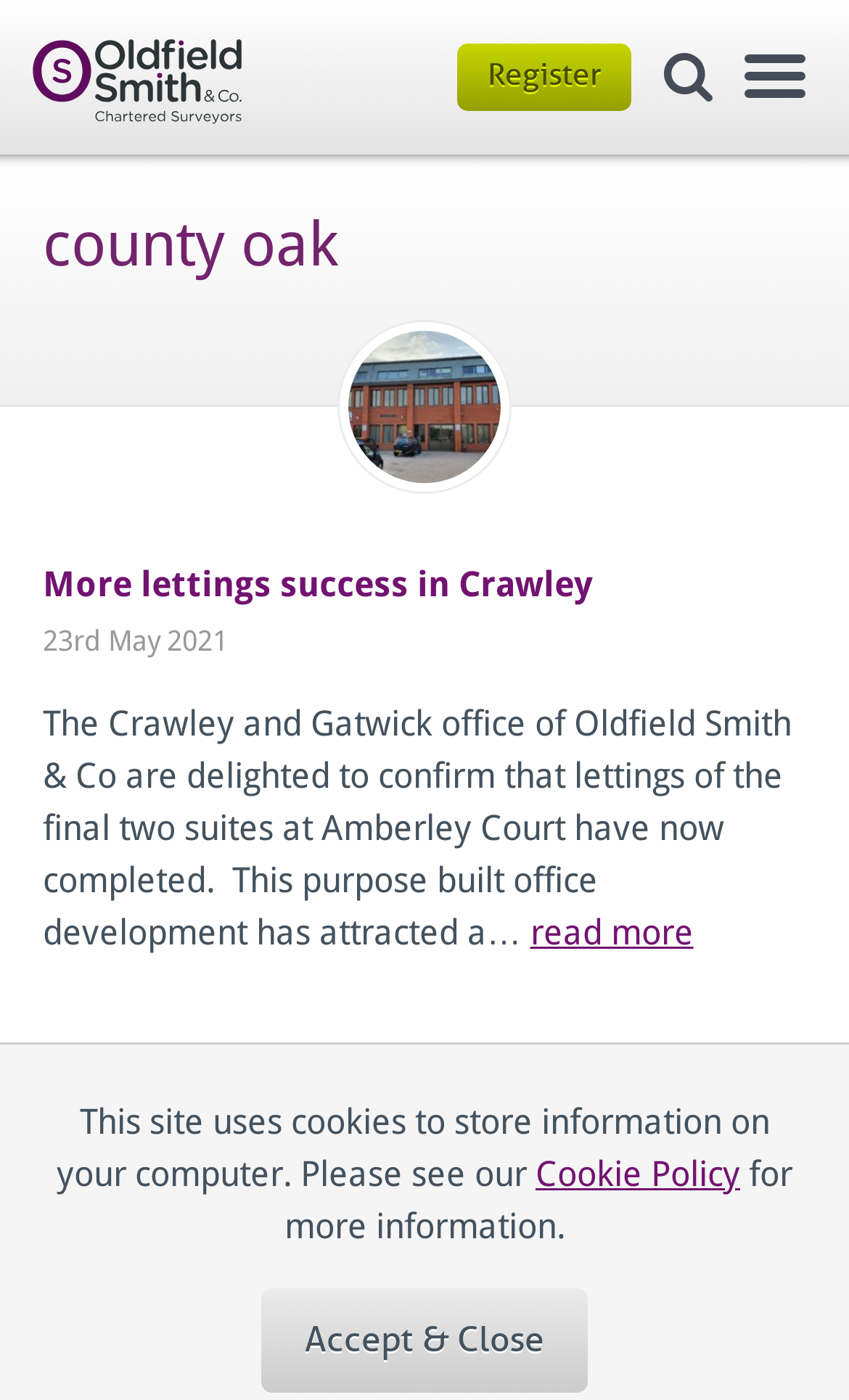What are the archives categorized by?
Please utilize the information in the image to give a detailed response to the question.

The archives section on the webpage lists links to different months, such as 'June 2024' and 'May 2024', suggesting that the archives are categorized by months.